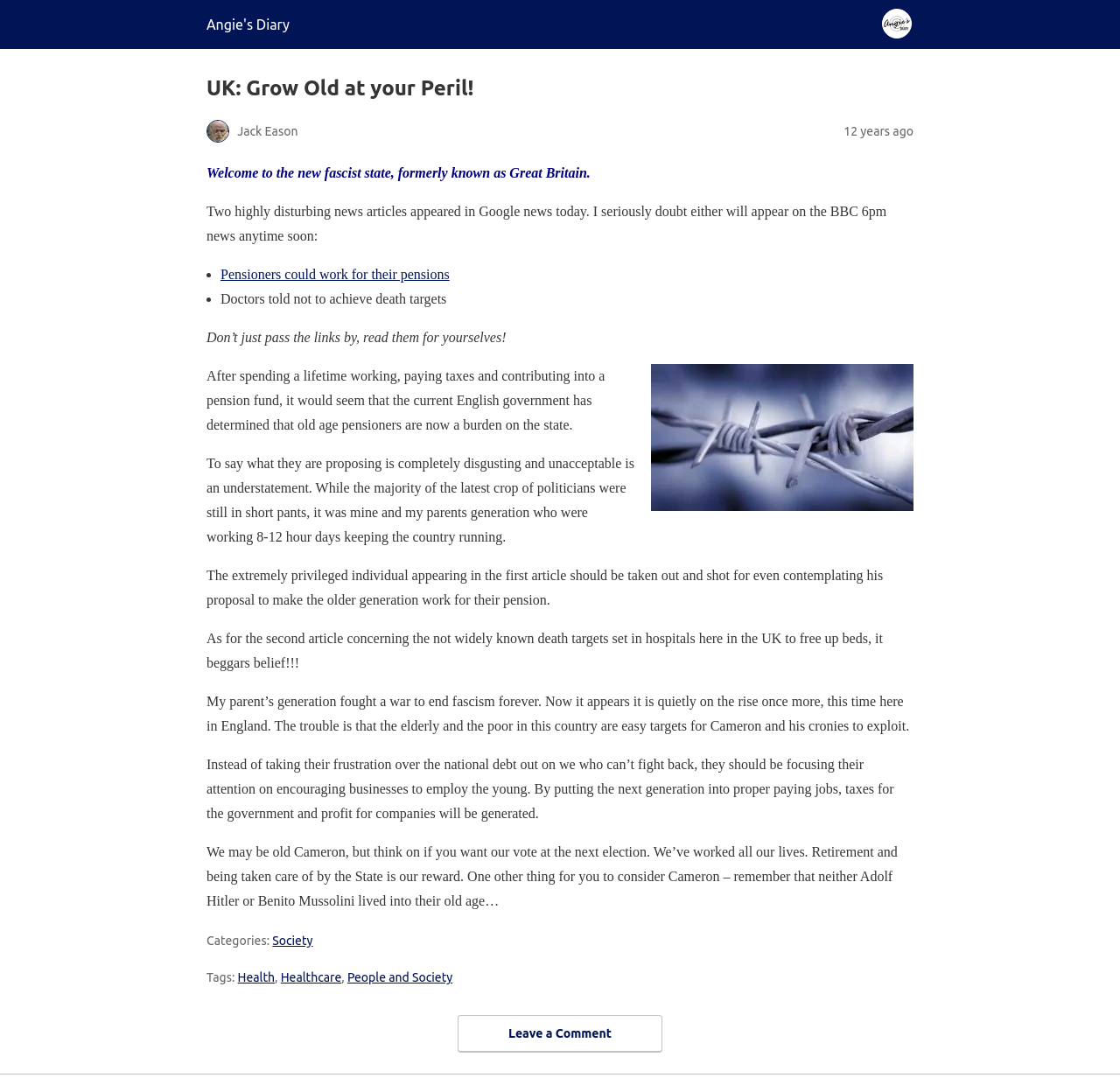Please give a concise answer to this question using a single word or phrase: 
What is the topic of the two news articles mentioned?

Pension and healthcare